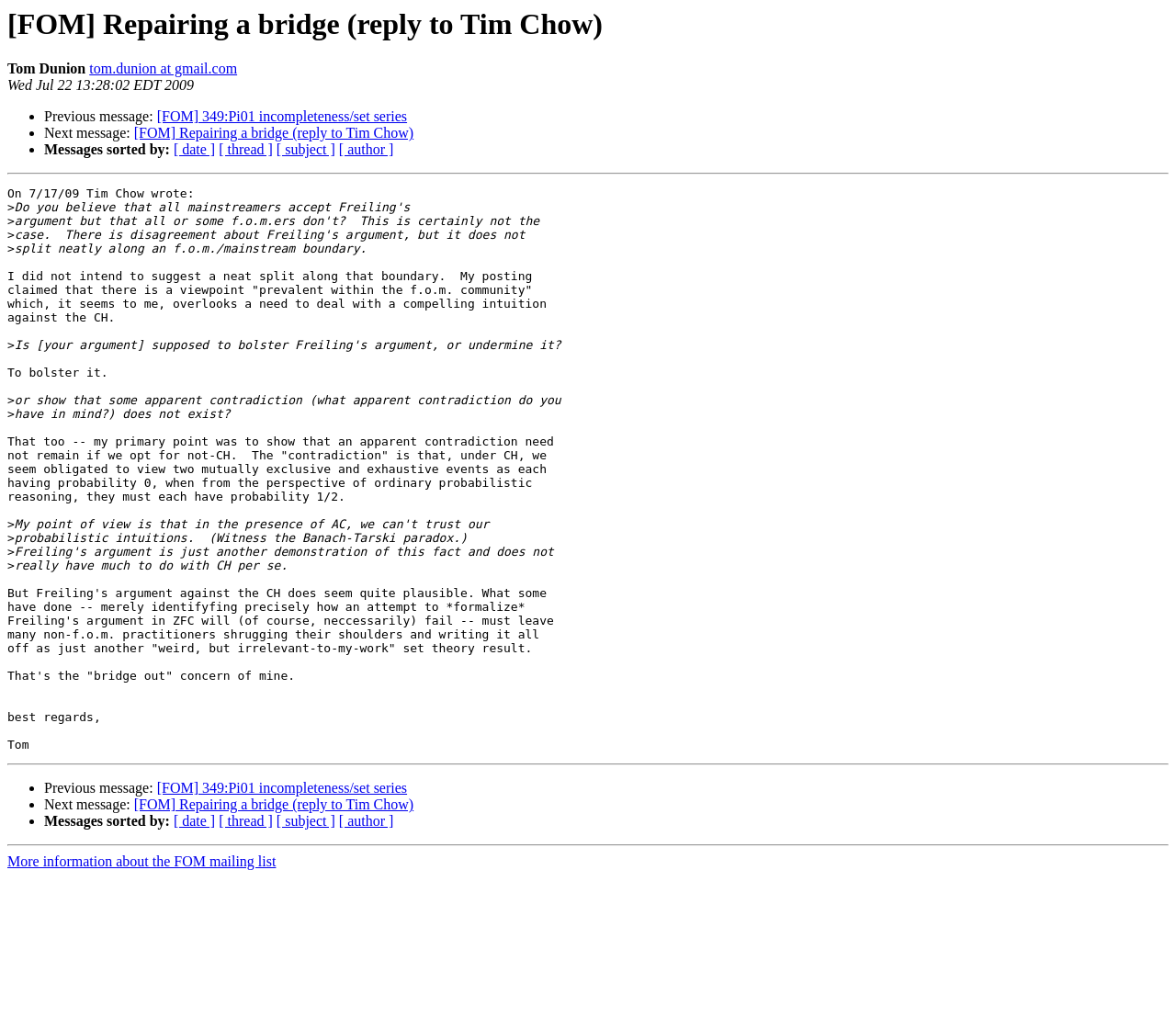Who is the author of this message?
Please ensure your answer is as detailed and informative as possible.

I determined the author of this message by looking at the static text element that contains the author's name, which is 'Tom Dunion'.